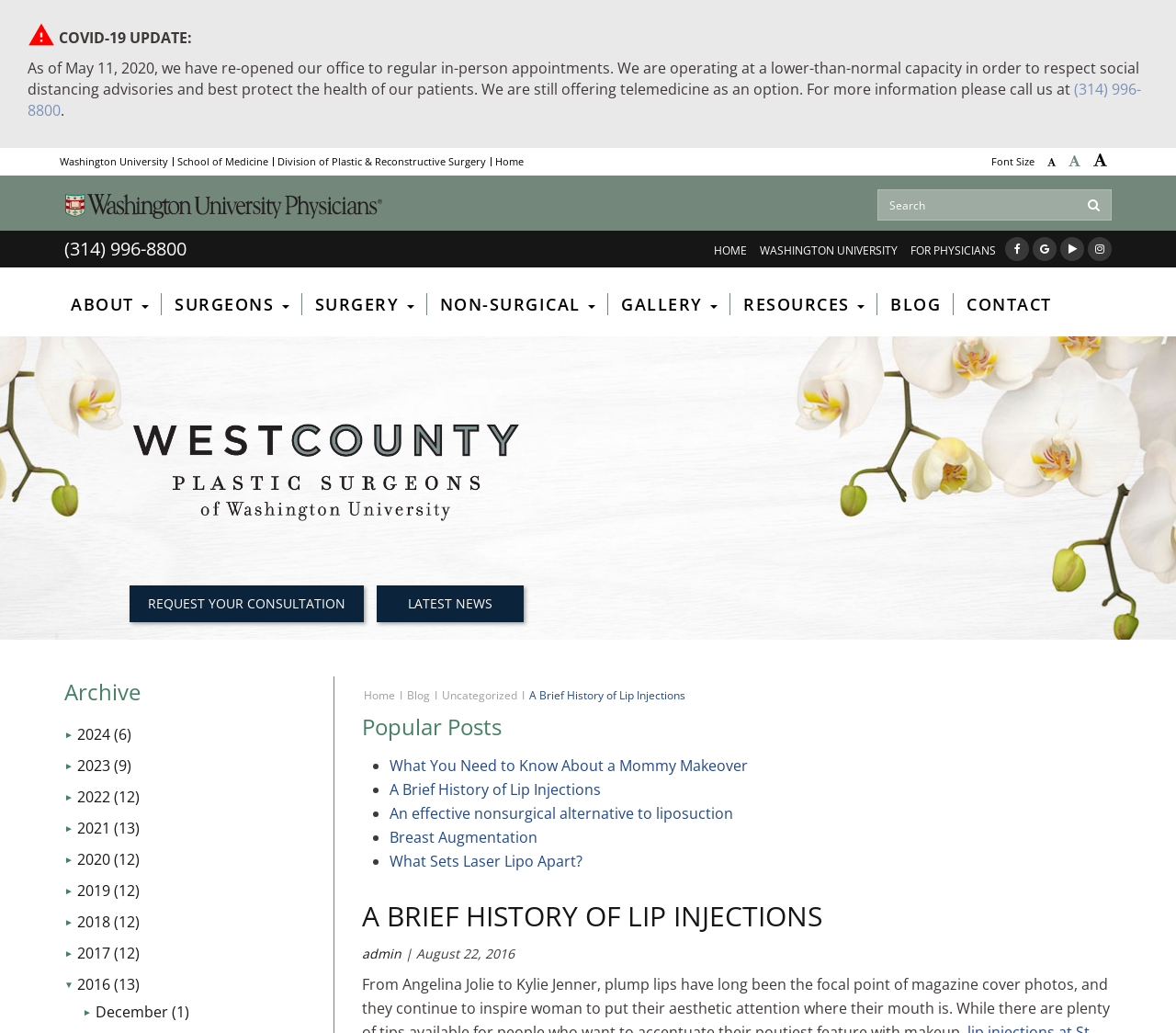Locate the bounding box coordinates of the element that should be clicked to execute the following instruction: "View the latest news".

[0.32, 0.566, 0.445, 0.602]